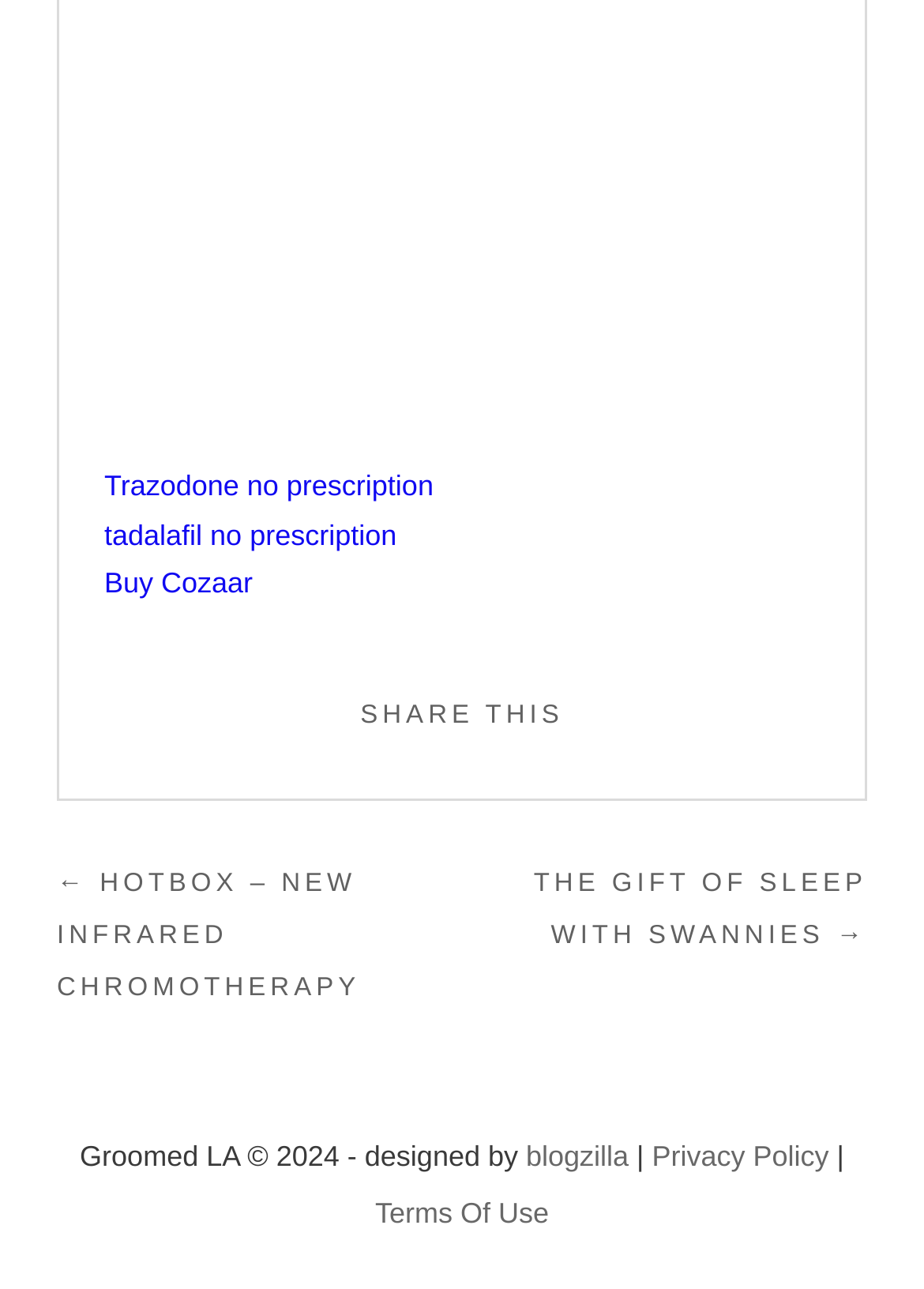Provide the bounding box coordinates for the UI element that is described by this text: "Buy Cozaar". The coordinates should be in the form of four float numbers between 0 and 1: [left, top, right, bottom].

[0.113, 0.44, 0.274, 0.466]